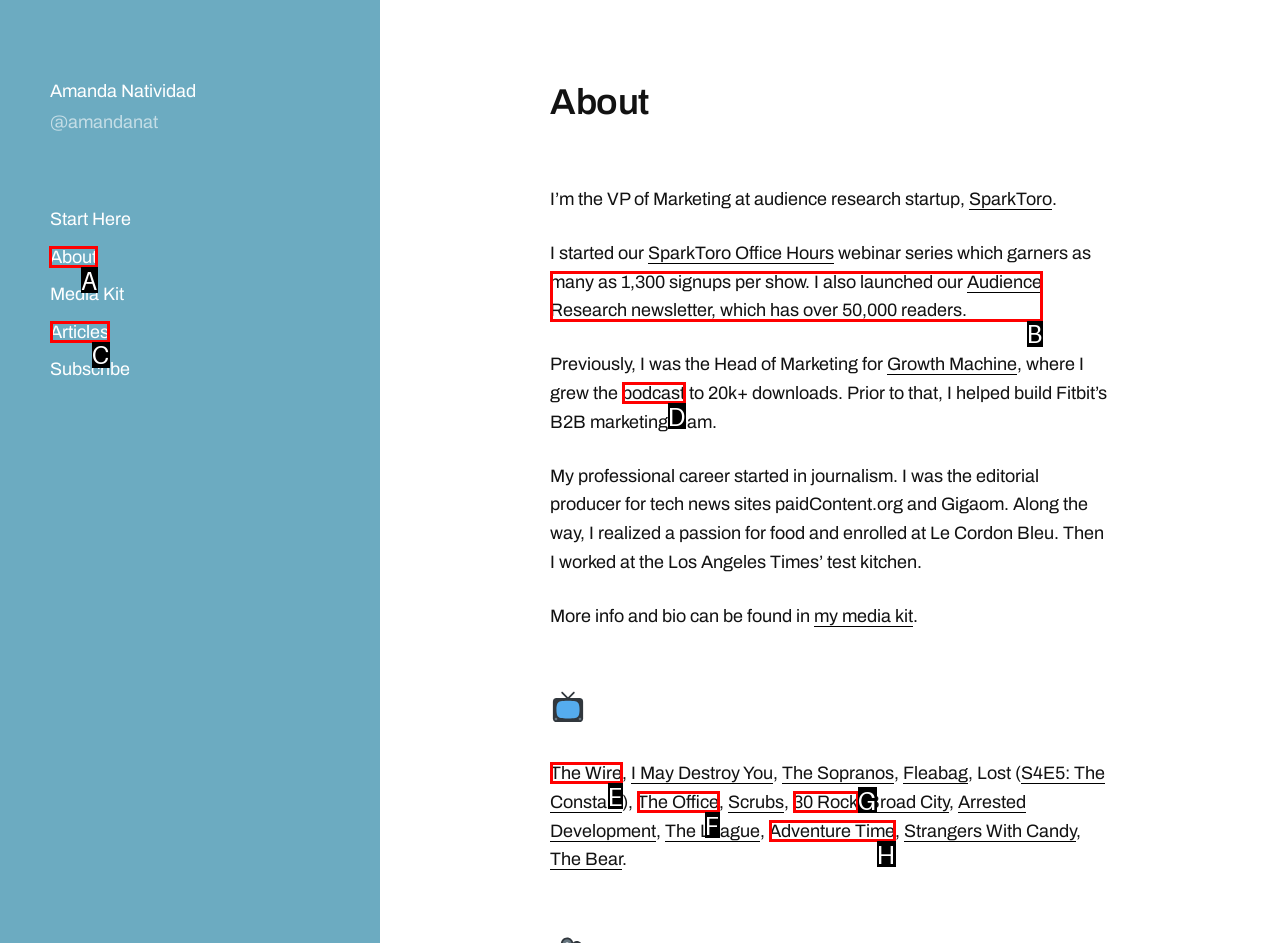Given the task: Visit the About page, indicate which boxed UI element should be clicked. Provide your answer using the letter associated with the correct choice.

A